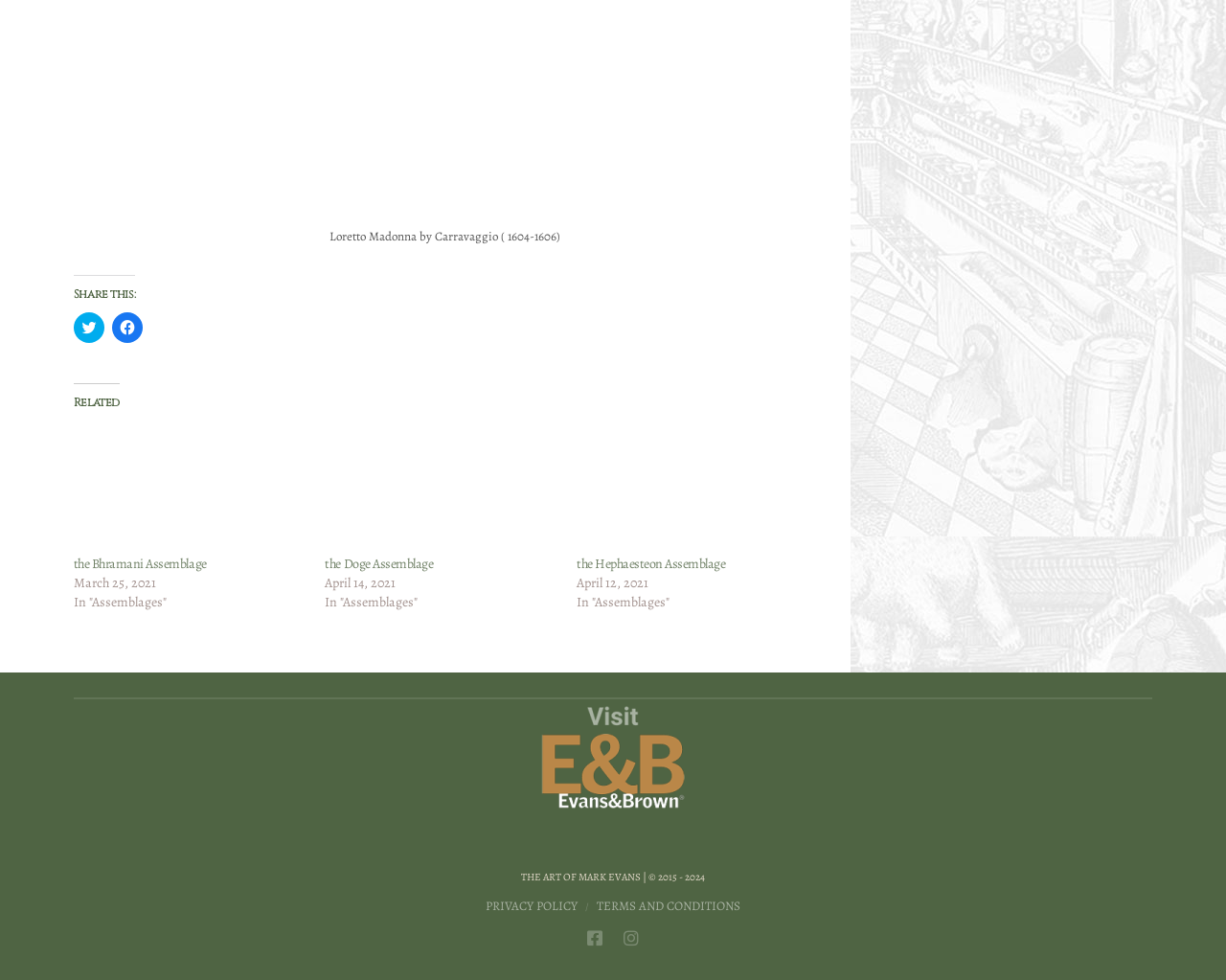Provide the bounding box for the UI element matching this description: "Terms and Conditions".

[0.487, 0.917, 0.604, 0.934]